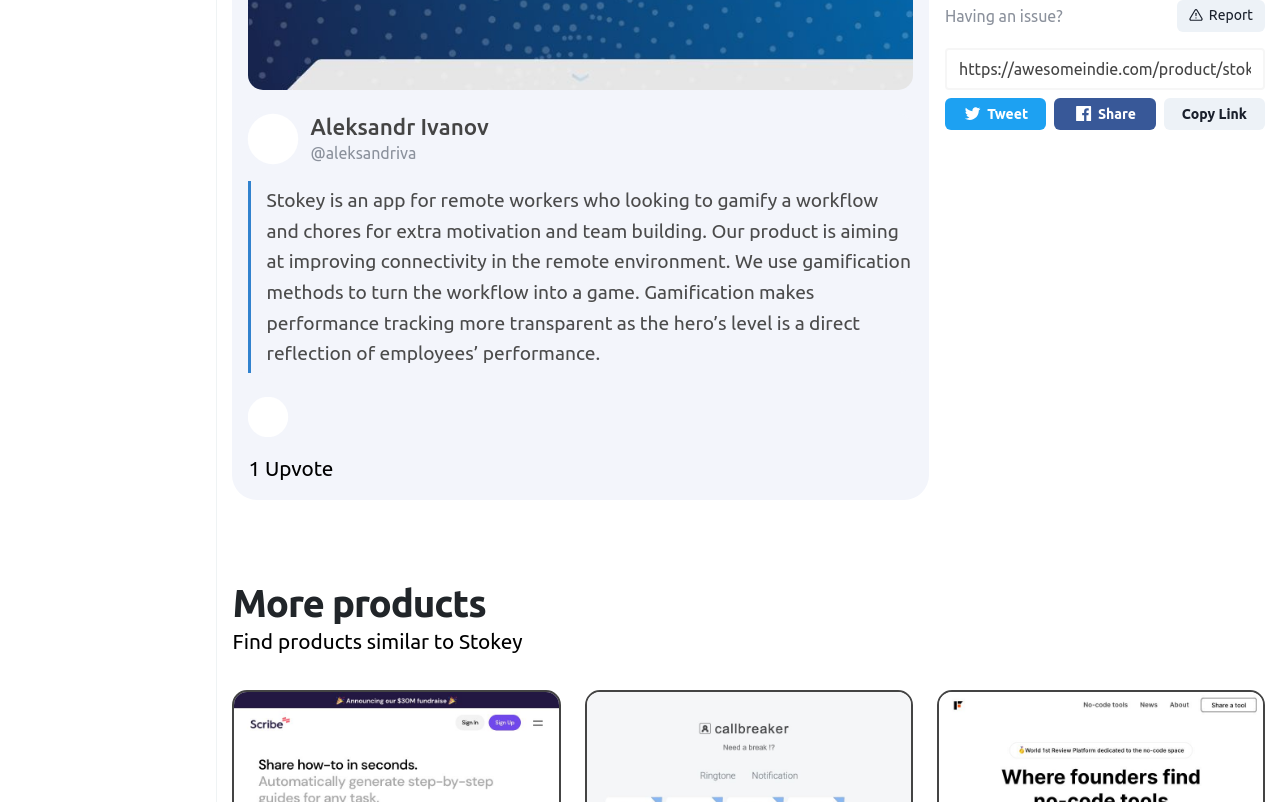Given the element description Share, specify the bounding box coordinates of the corresponding UI element in the format (top-left x, top-left y, bottom-right x, bottom-right y). All values must be between 0 and 1.

[0.824, 0.122, 0.903, 0.162]